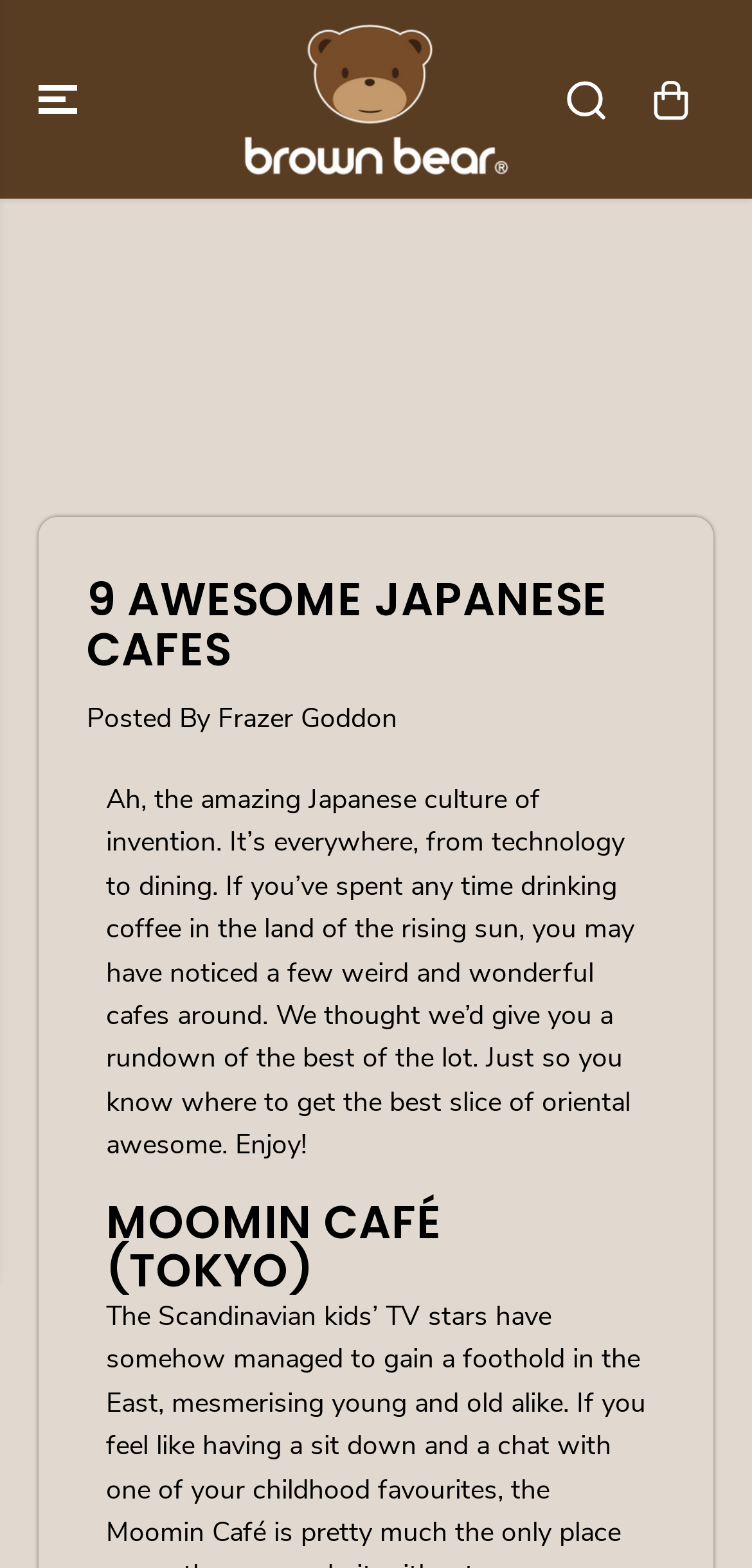Please find the bounding box for the UI component described as follows: "aria-label="Toggle navigation"".

[0.051, 0.014, 0.113, 0.113]